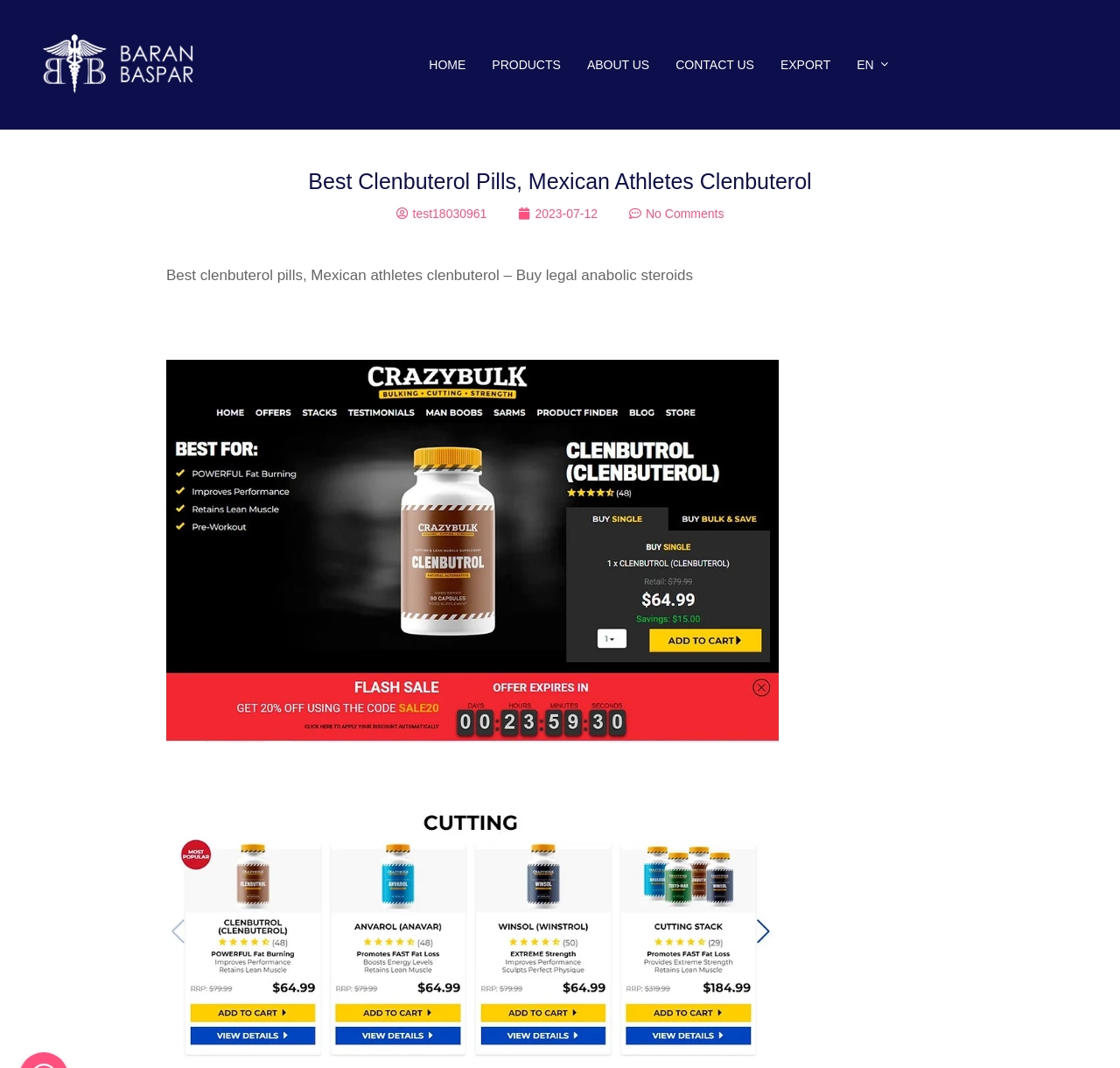Please identify the bounding box coordinates of the element I should click to complete this instruction: 'View the Best Clenbuterol Pills image'. The coordinates should be given as four float numbers between 0 and 1, like this: [left, top, right, bottom].

[0.148, 0.337, 0.695, 0.695]